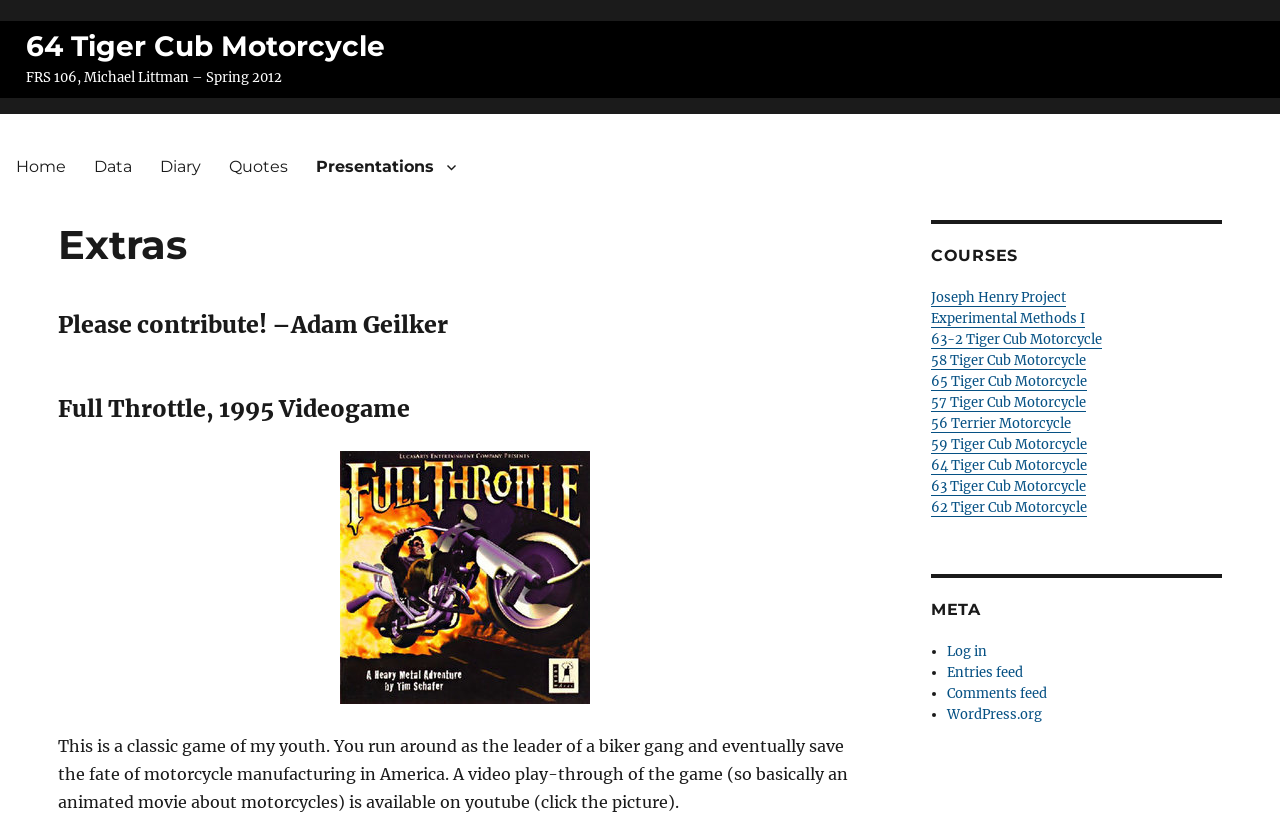Determine the bounding box coordinates for the area that should be clicked to carry out the following instruction: "Log in to the website".

[0.74, 0.79, 0.771, 0.811]